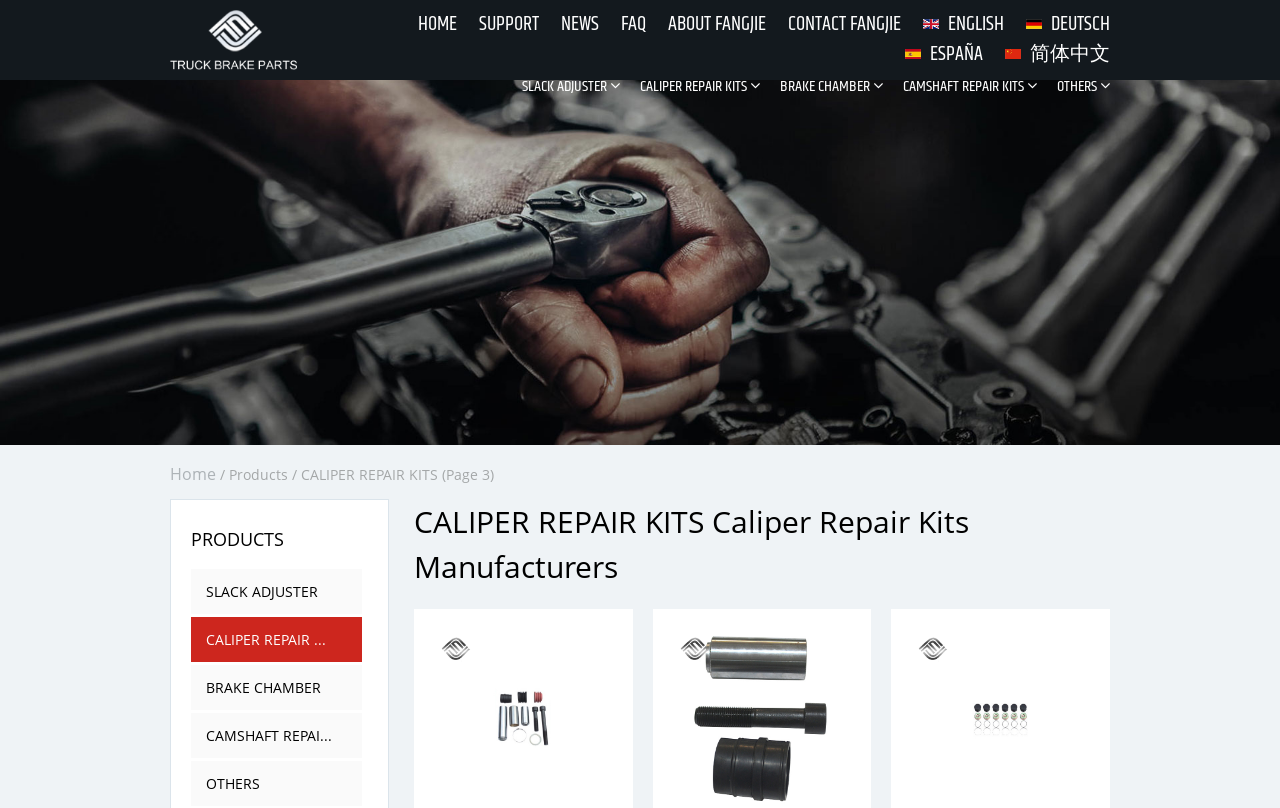Please locate the bounding box coordinates of the element that should be clicked to complete the given instruction: "View CALIPER REPAIR KITS products".

[0.235, 0.575, 0.342, 0.599]